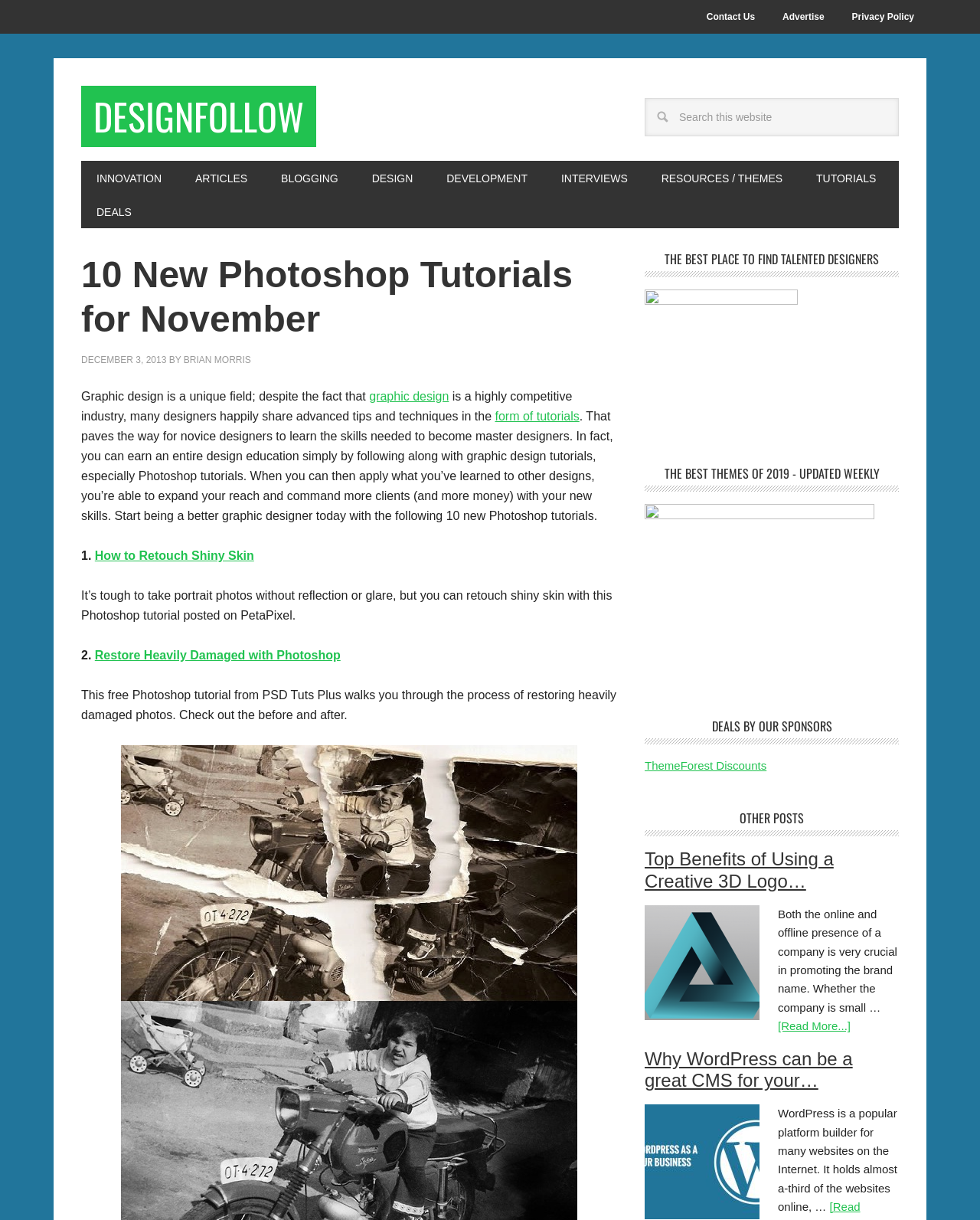Locate the bounding box coordinates of the element I should click to achieve the following instruction: "Learn how to retouch shiny skin".

[0.097, 0.45, 0.259, 0.461]